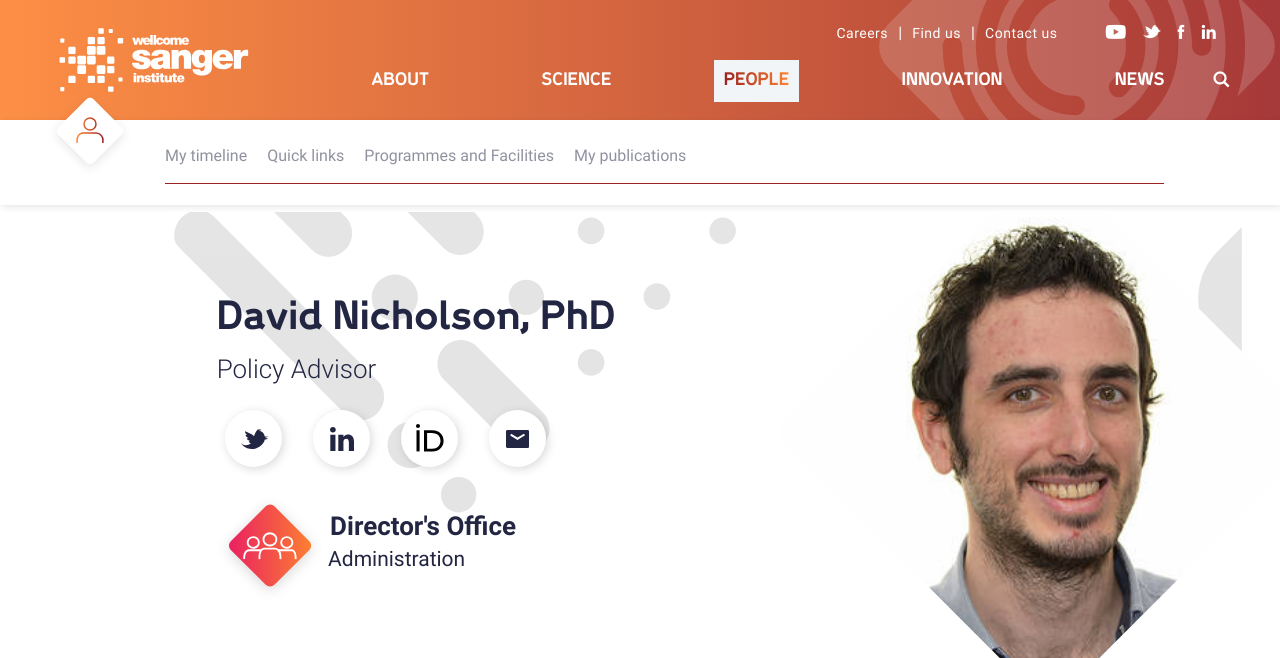What is the name of the organization on this webpage?
Give a one-word or short-phrase answer derived from the screenshot.

Wellcome Sanger Institute